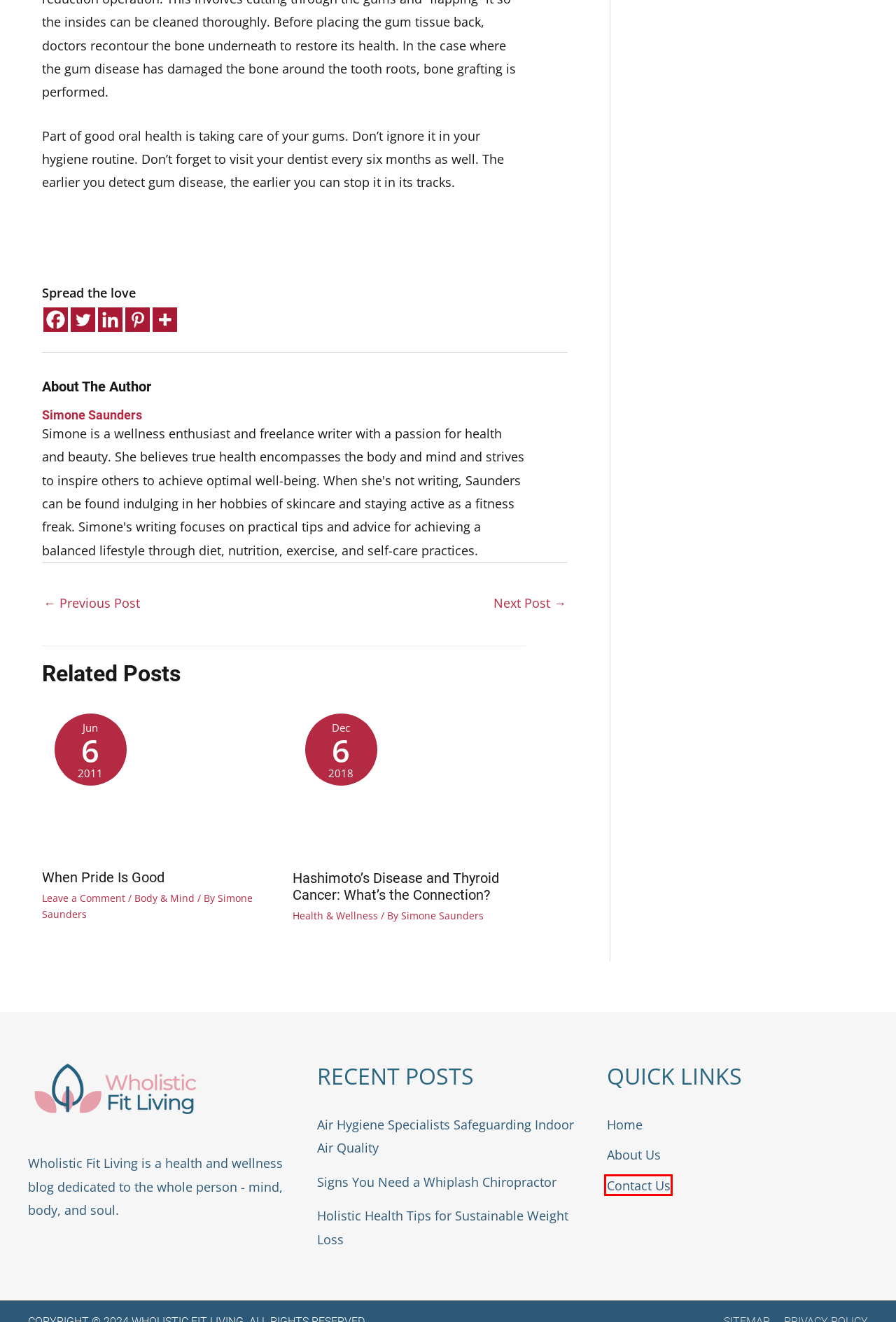You are looking at a screenshot of a webpage with a red bounding box around an element. Determine the best matching webpage description for the new webpage resulting from clicking the element in the red bounding box. Here are the descriptions:
A. How to Care for Your Scalp After a Micropigmentation Treatment | Wholistic Fit Living
B. Contact Us | Wholistic Fit Living
C. About Us | Wholistic Fit Living
D. Hashimoto’s Disease Can Increase the Risk of Thyroid Cancer | Wholistic Fit Living
E. Home Archives - Wholistic Fit Living
F. Diet & Nutrition Archives - Wholistic Fit Living
G. Better Ways to Help a Friend or Loved One Who Has an Eating Disorder | Wholistic Fit Living
H. When Pride Is Good - Wholistic Fit Living

B